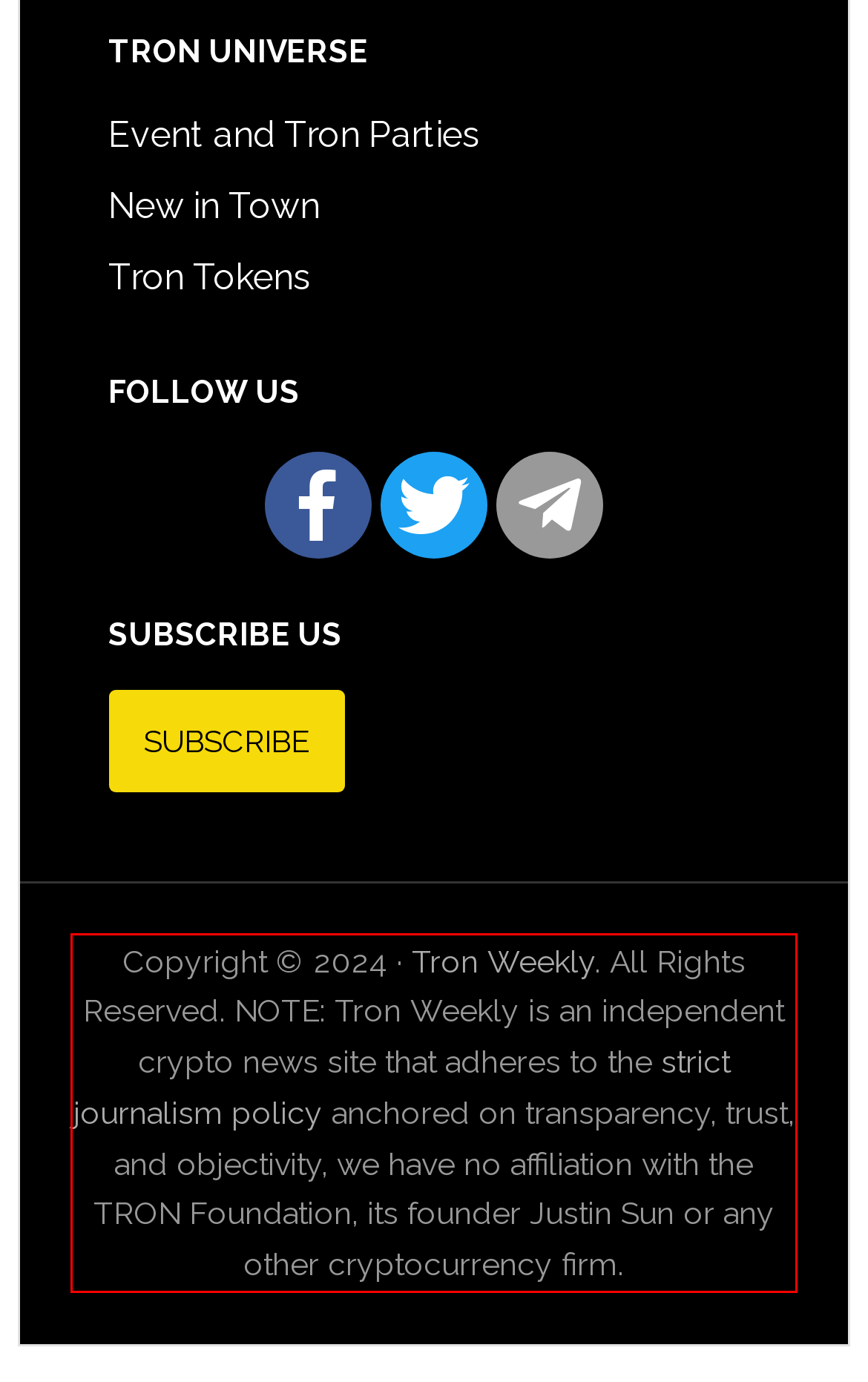Examine the webpage screenshot and use OCR to recognize and output the text within the red bounding box.

Copyright © 2024 · Tron Weekly. All Rights Reserved. NOTE: Tron Weekly is an independent crypto news site that adheres to the strict journalism policy anchored on transparency, trust, and objectivity, we have no affiliation with the TRON Foundation, its founder Justin Sun or any other cryptocurrency firm.